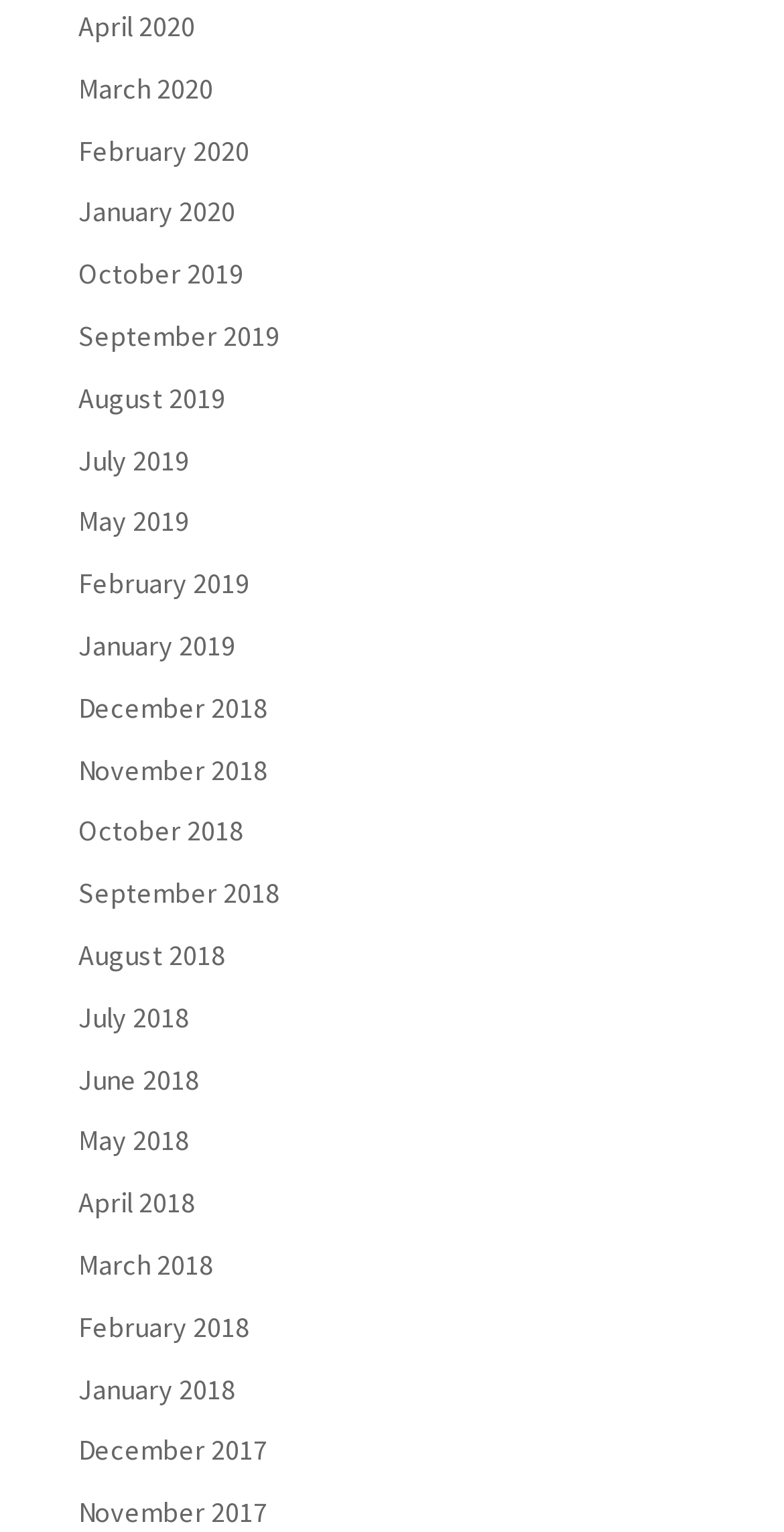Can you find the bounding box coordinates for the element that needs to be clicked to execute this instruction: "view March 2018"? The coordinates should be given as four float numbers between 0 and 1, i.e., [left, top, right, bottom].

[0.1, 0.814, 0.272, 0.837]